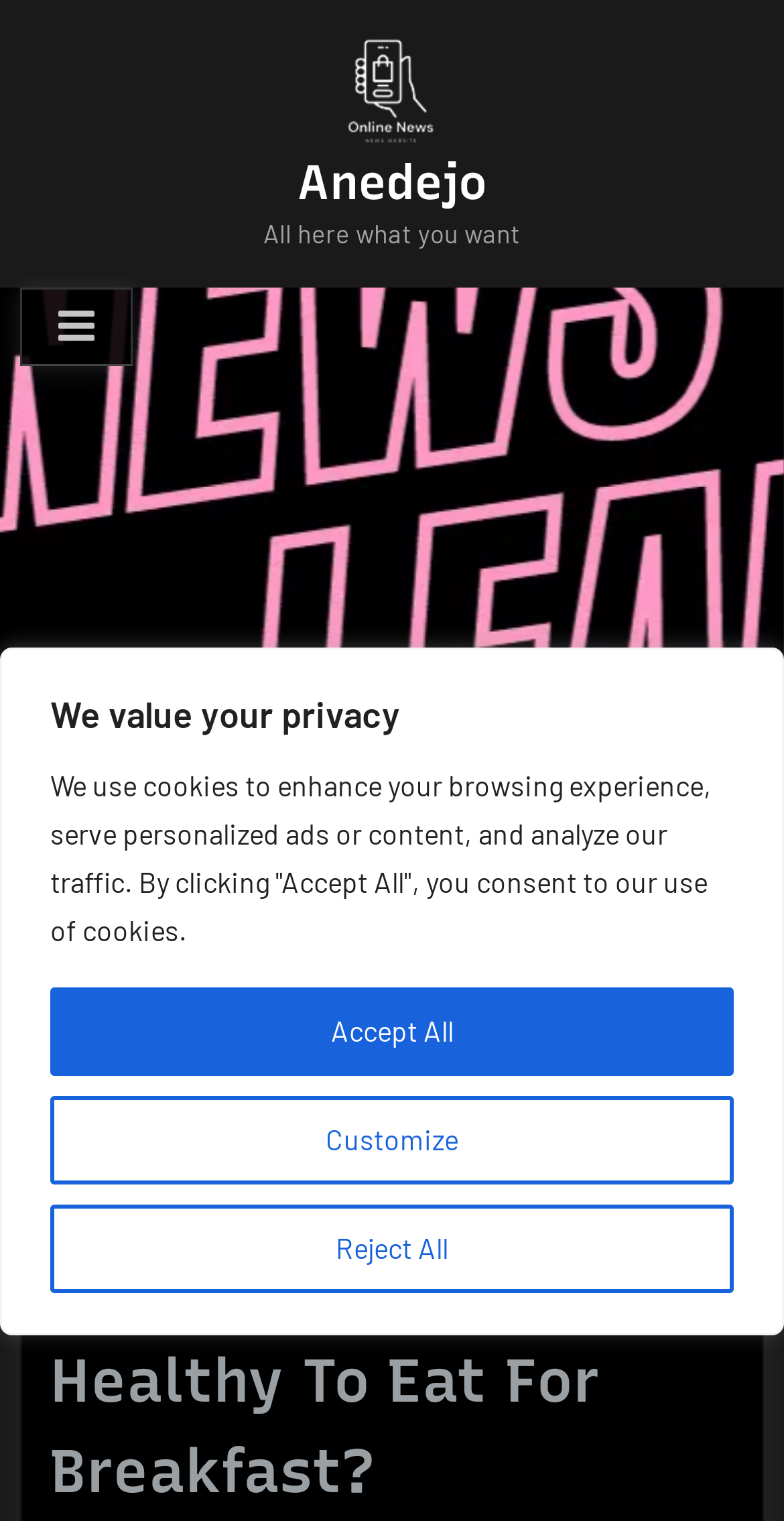What is the topic of the webpage's main content?
Carefully analyze the image and provide a thorough answer to the question.

The topic of the webpage's main content can be determined by looking at the heading element, which contains the text 'Are Hash Browns Healthy To Eat For Breakfast?', indicating that the main content is about hash browns.